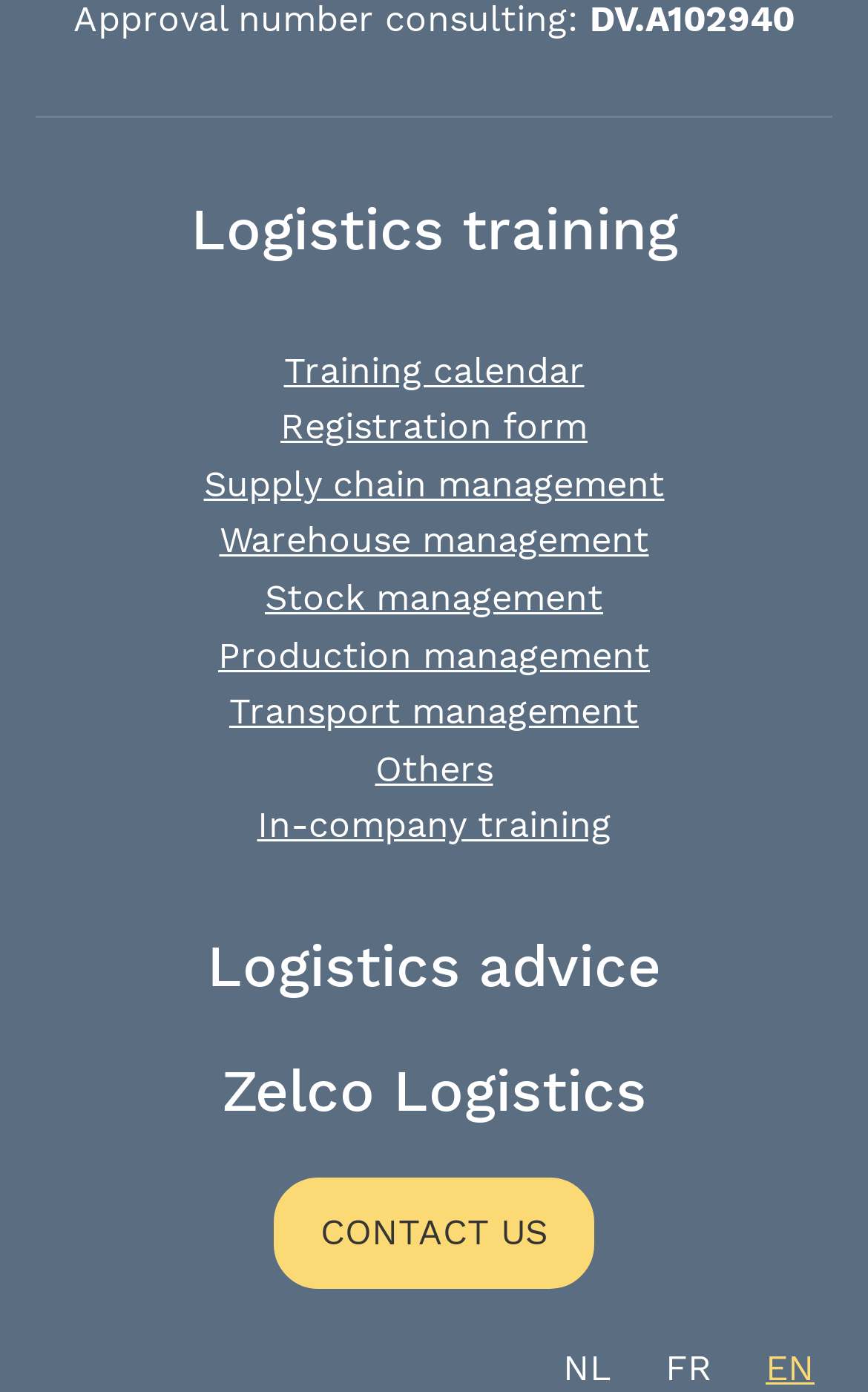Provide a brief response to the question below using one word or phrase:
How many logistics training topics are listed?

10